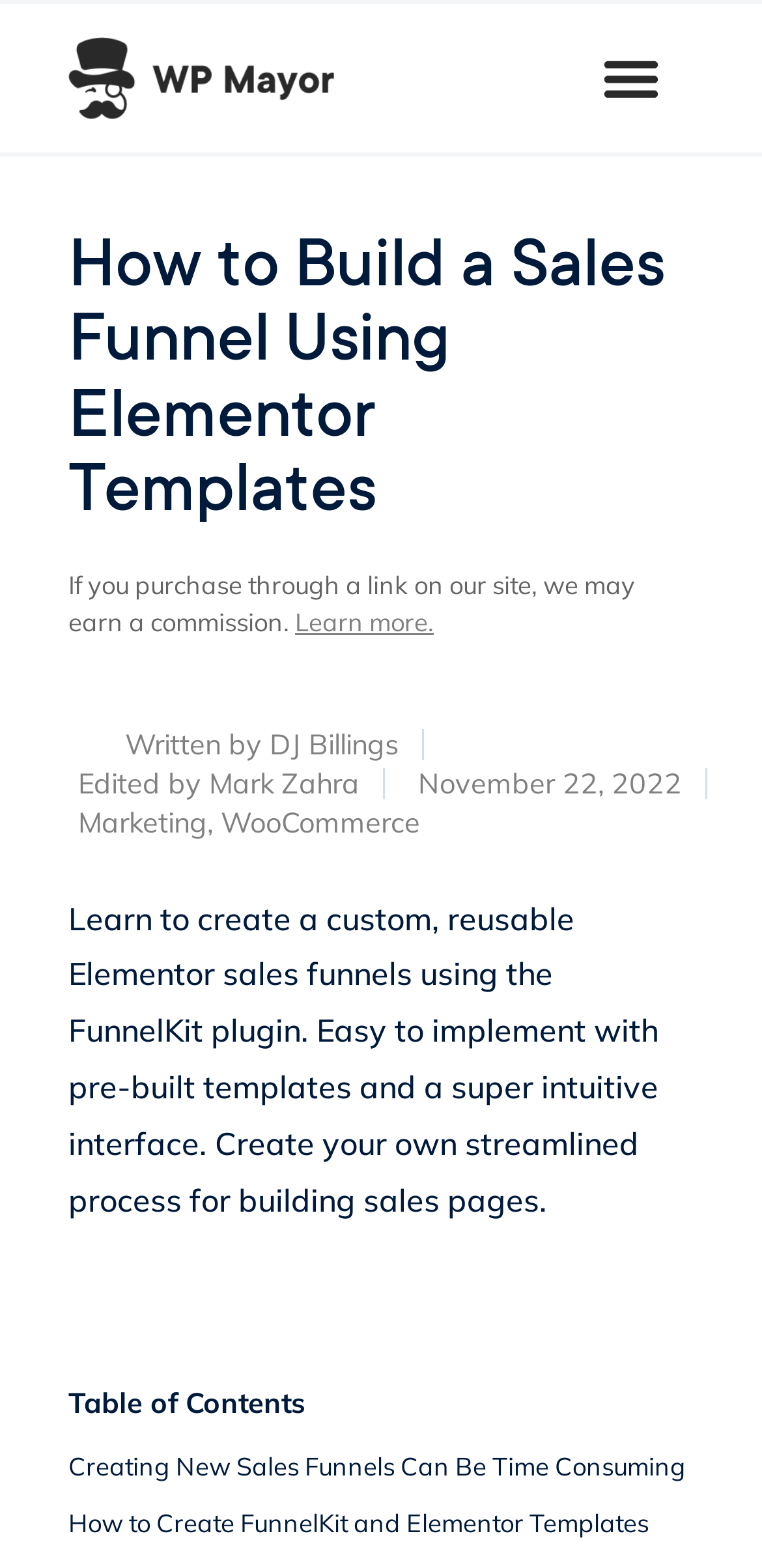Show the bounding box coordinates for the element that needs to be clicked to execute the following instruction: "Click on the 'Menu Toggle' button". Provide the coordinates in the form of four float numbers between 0 and 1, i.e., [left, top, right, bottom].

[0.771, 0.022, 0.887, 0.078]